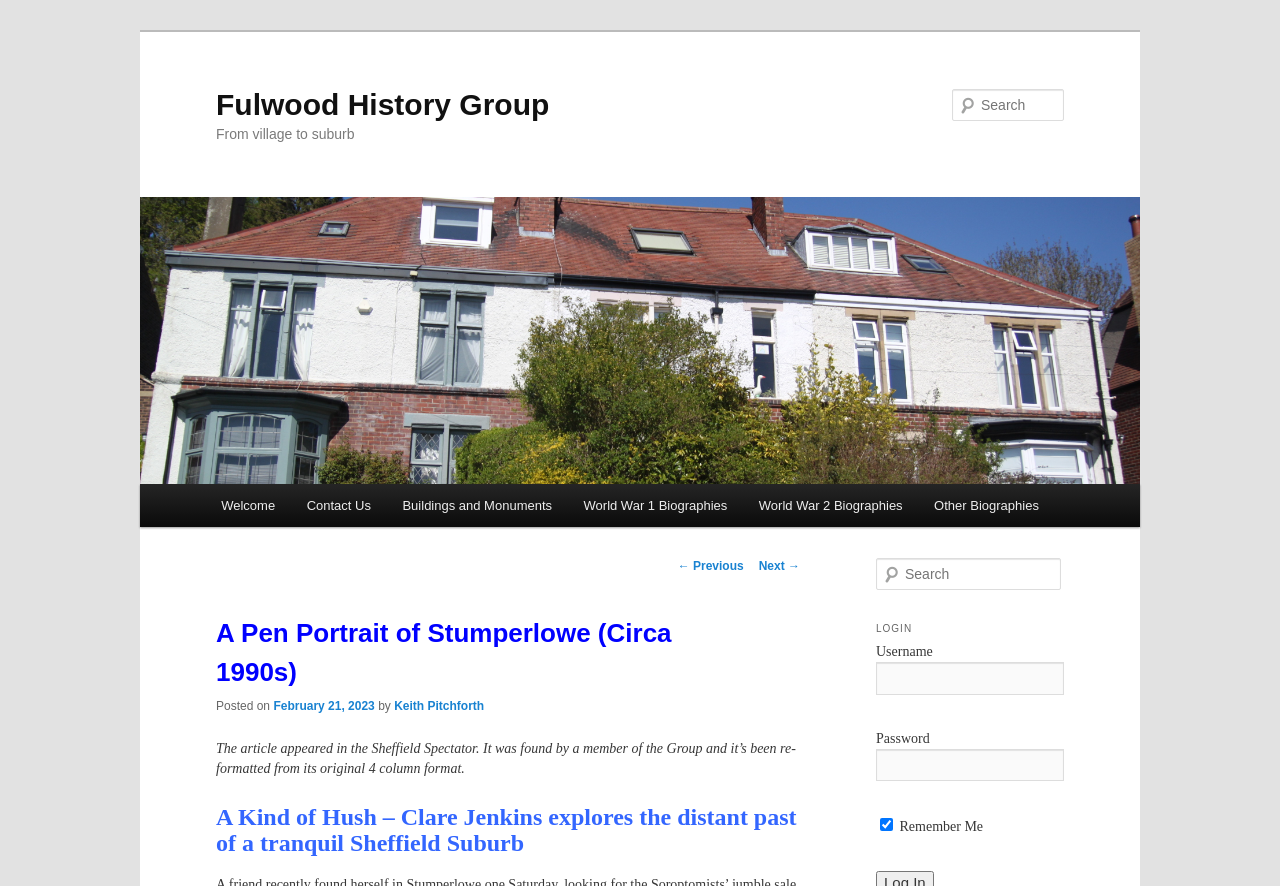Pinpoint the bounding box coordinates for the area that should be clicked to perform the following instruction: "Read the previous post".

[0.529, 0.631, 0.581, 0.647]